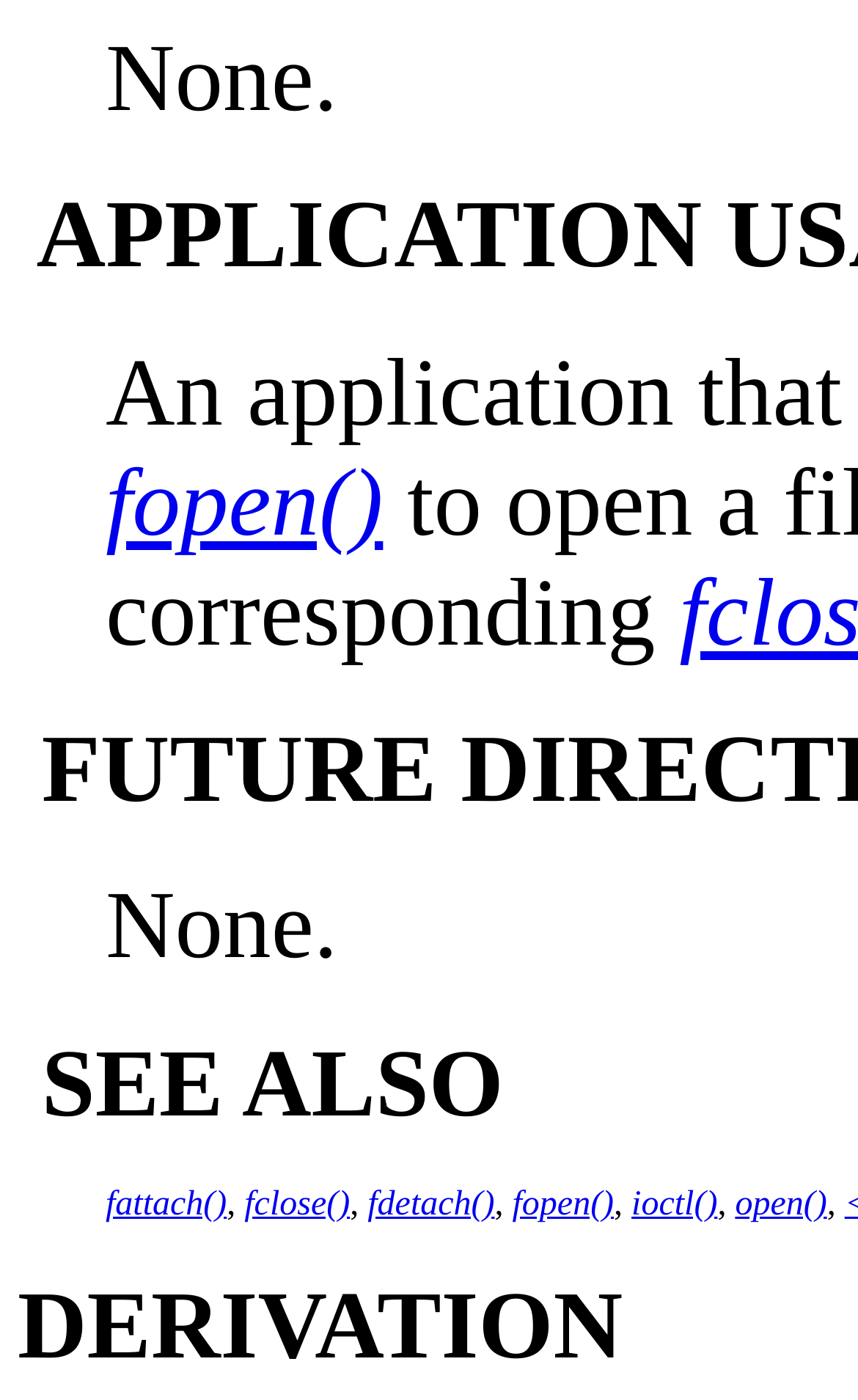Identify the bounding box coordinates for the region of the element that should be clicked to carry out the instruction: "click on ioctl()". The bounding box coordinates should be four float numbers between 0 and 1, i.e., [left, top, right, bottom].

[0.736, 0.847, 0.836, 0.873]